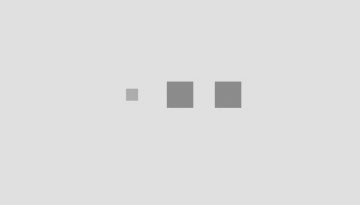Give a short answer to this question using one word or a phrase:
What is Vicky Jain trying to leverage from his reality TV experience?

Impactful contributions